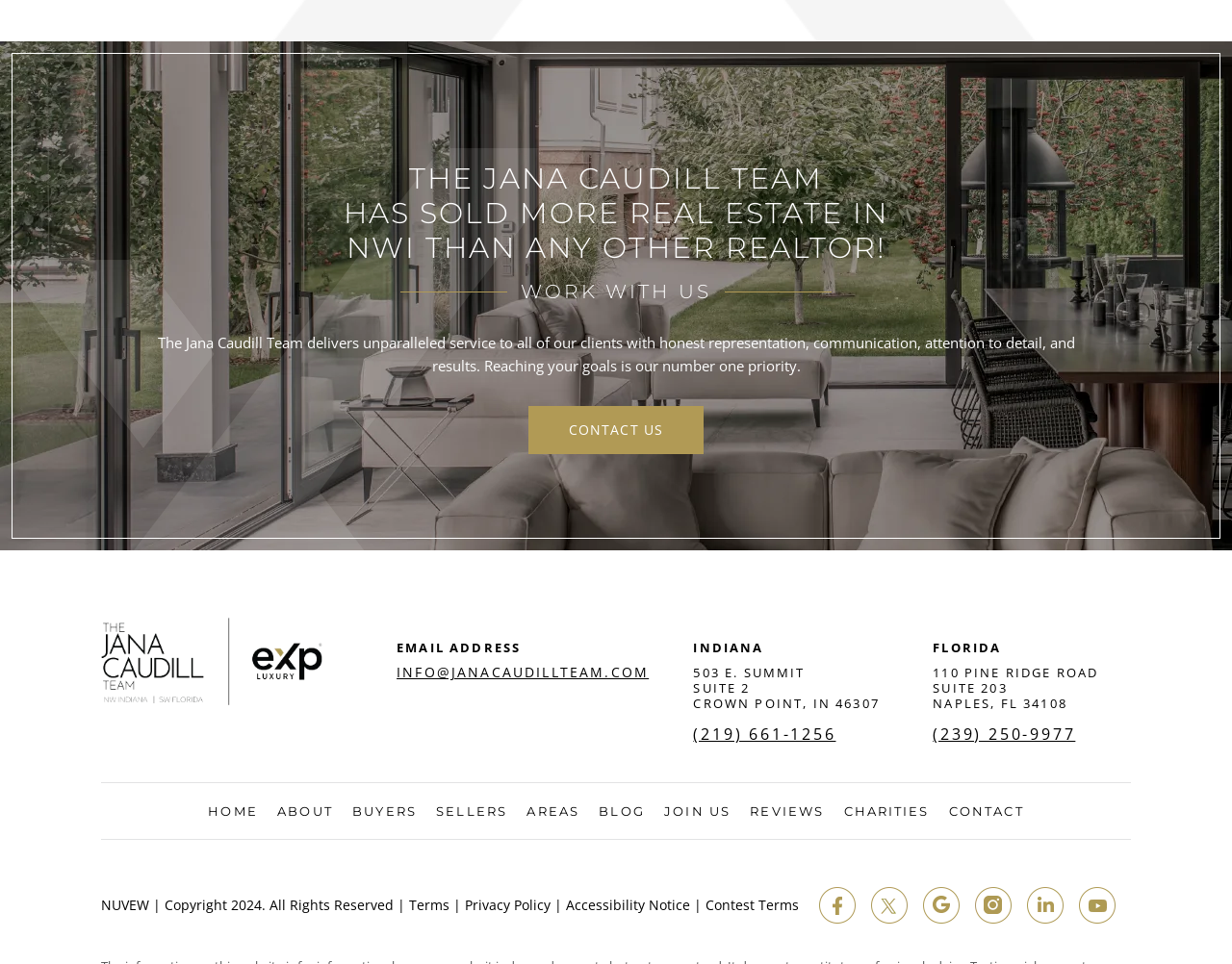What is the name of the real estate team?
Using the picture, provide a one-word or short phrase answer.

The Jana Caudill Team